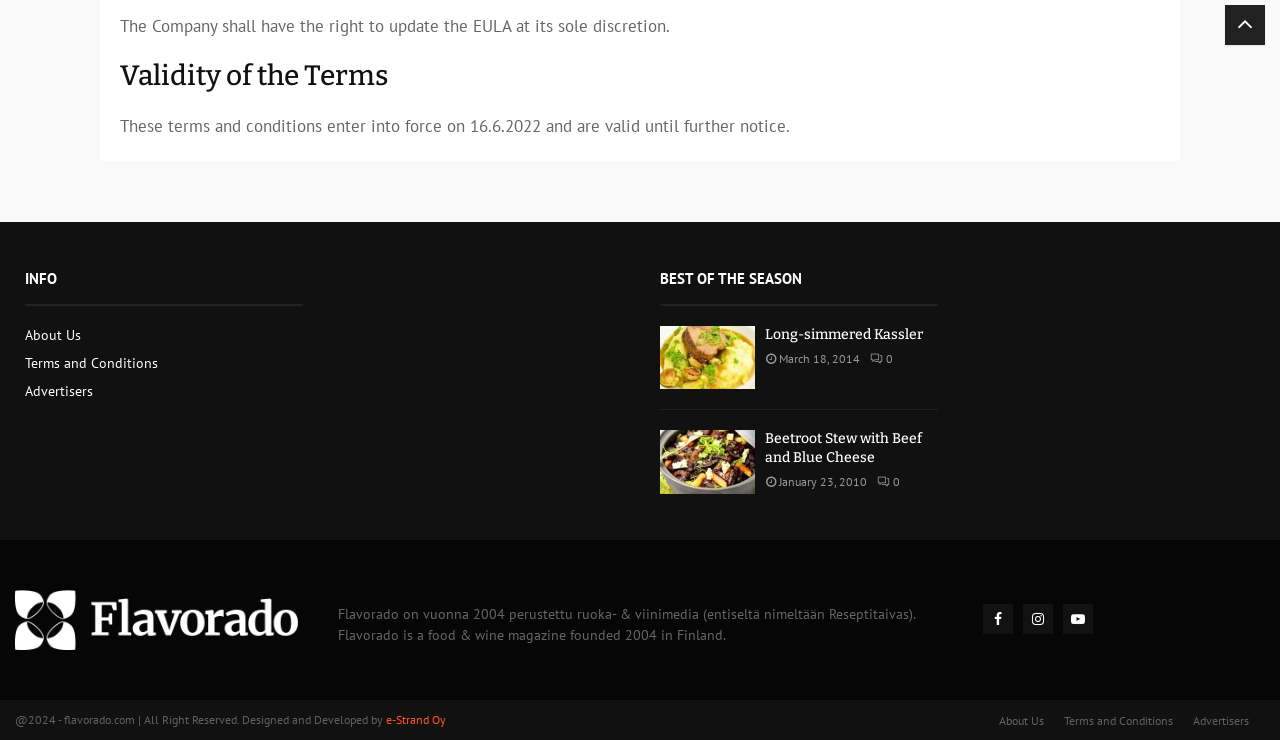What is the name of the food and wine magazine?
Can you offer a detailed and complete answer to this question?

The answer can be found in the static text element with the text 'Flavorado on vuonna 2004 perustettu ruoka- & viinimedia (entiseltä nimeltään Reseptitaivas).' and its English translation 'Flavorado is a food & wine magazine founded 2004 in Finland.'